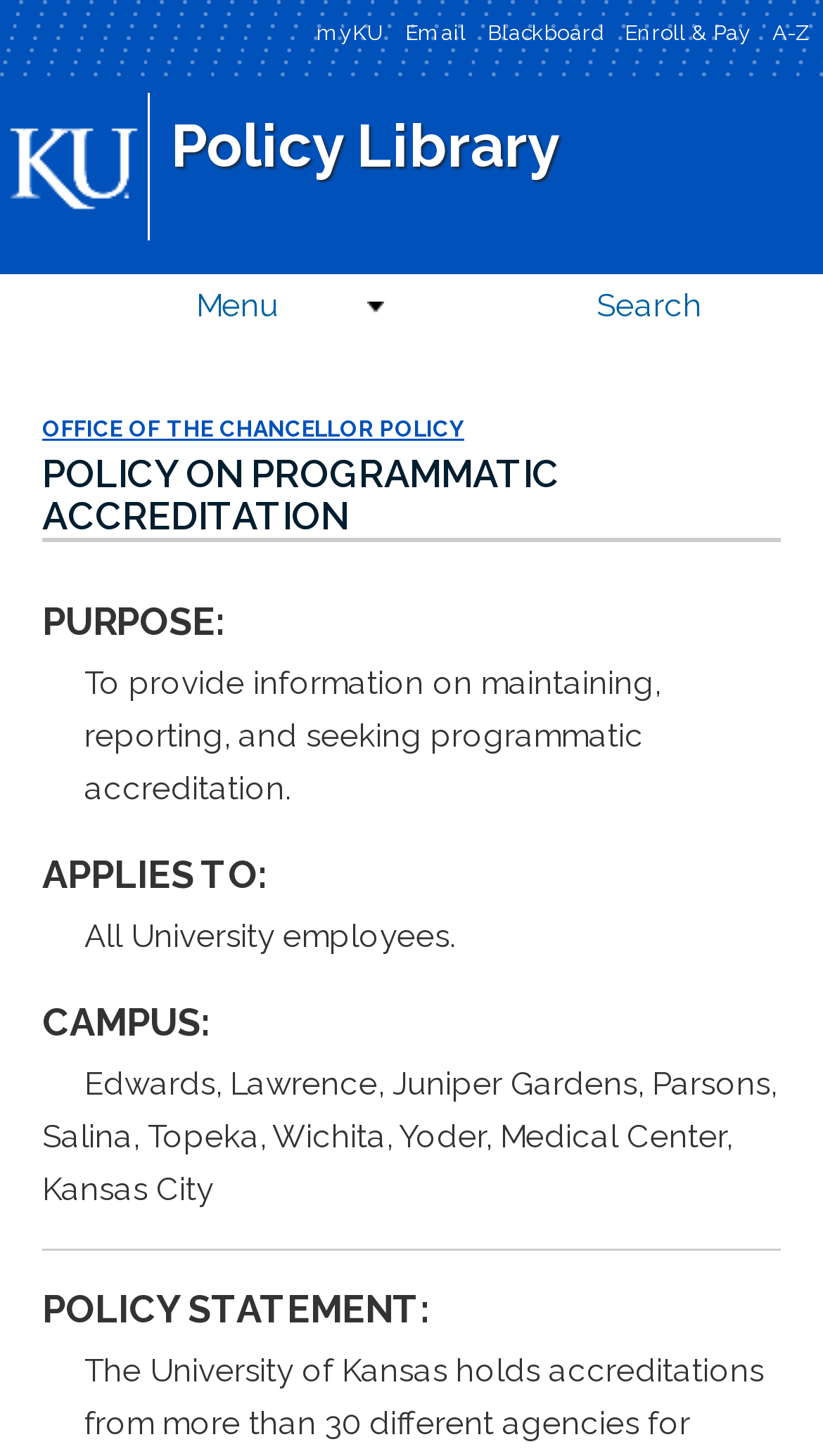What is the purpose of this policy?
We need a detailed and meticulous answer to the question.

Based on the webpage, the purpose of this policy is to provide information on maintaining, reporting, and seeking programmatic accreditation, as stated in the 'PURPOSE' section.